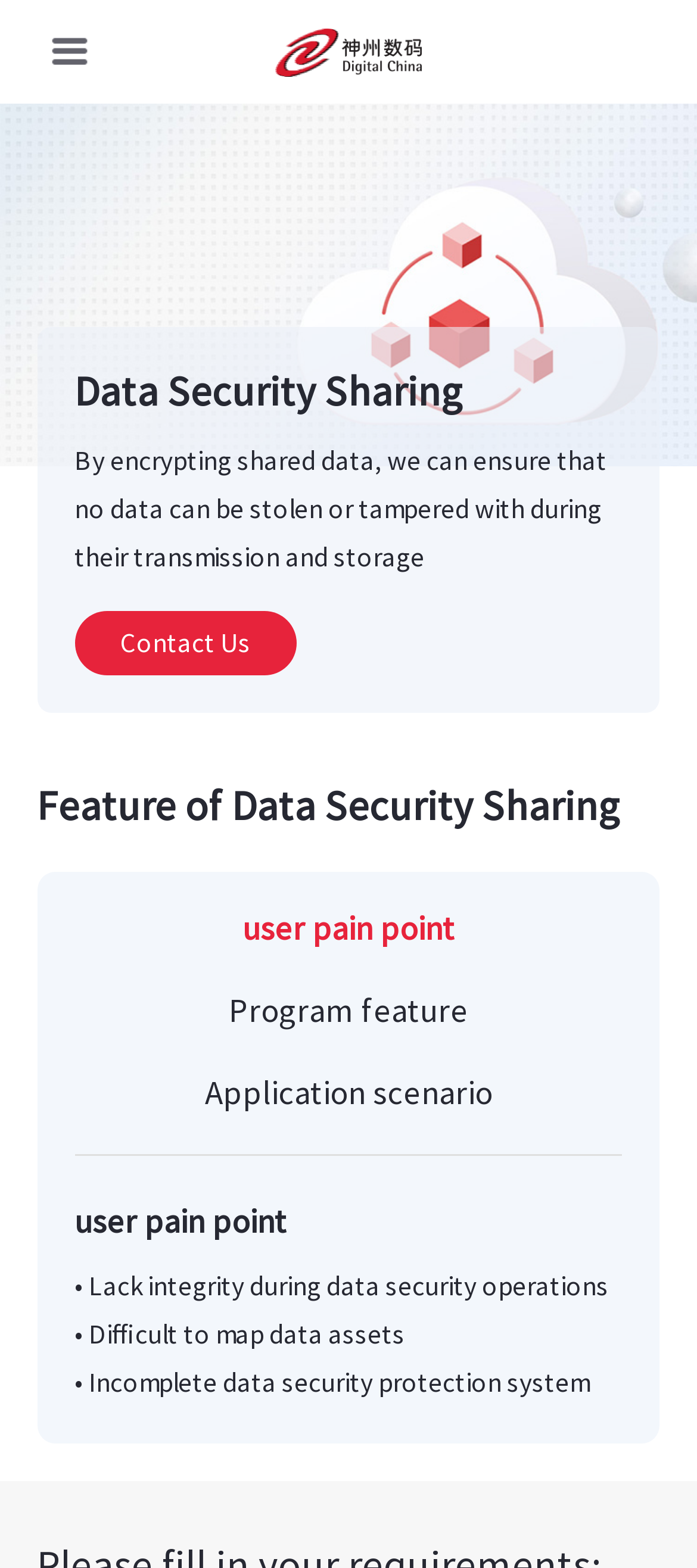Find the bounding box of the element with the following description: "Contact Us". The coordinates must be four float numbers between 0 and 1, formatted as [left, top, right, bottom].

[0.107, 0.39, 0.427, 0.431]